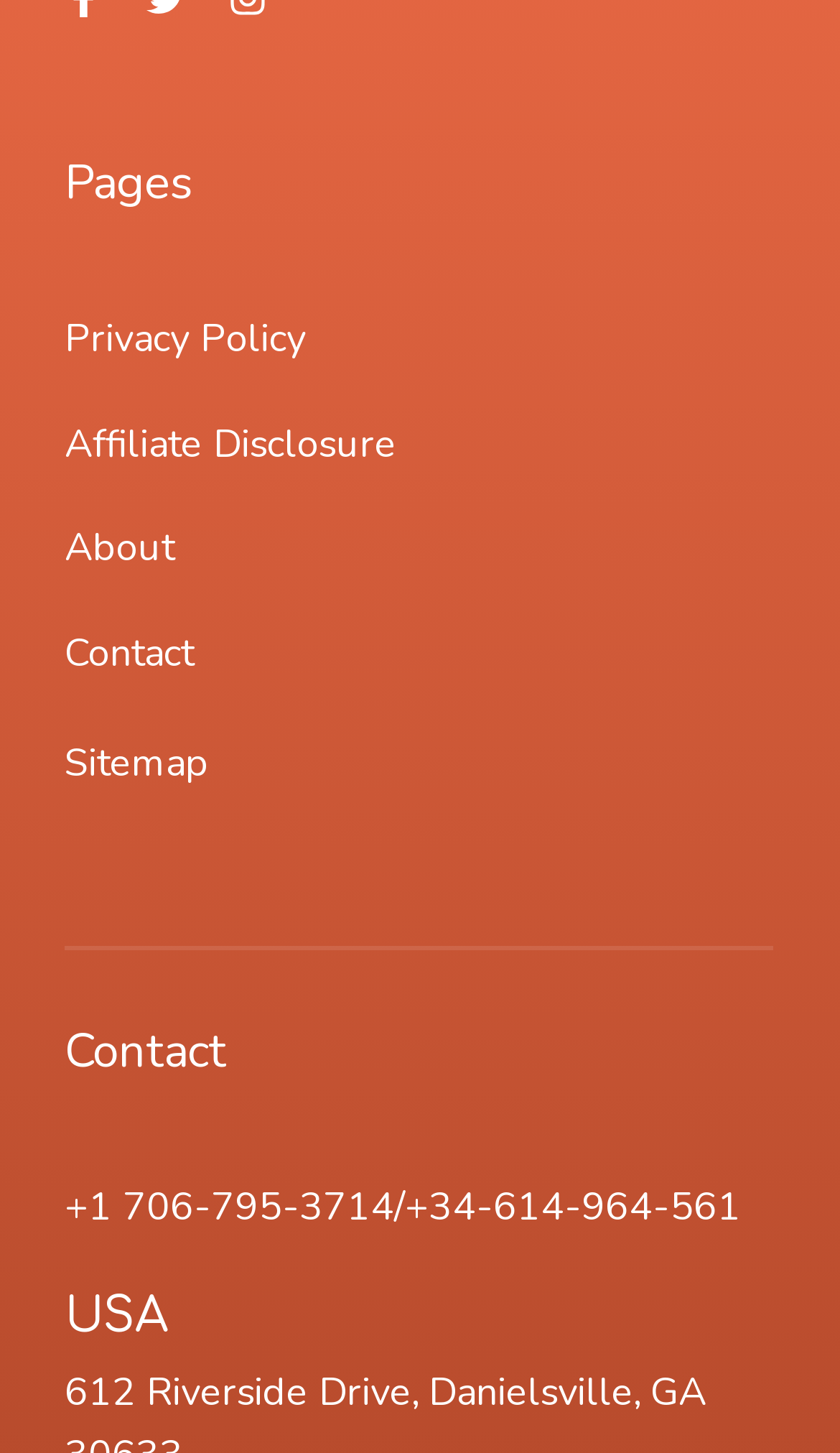What is the type of element that contains the text 'Pages'? Look at the image and give a one-word or short phrase answer.

StaticText